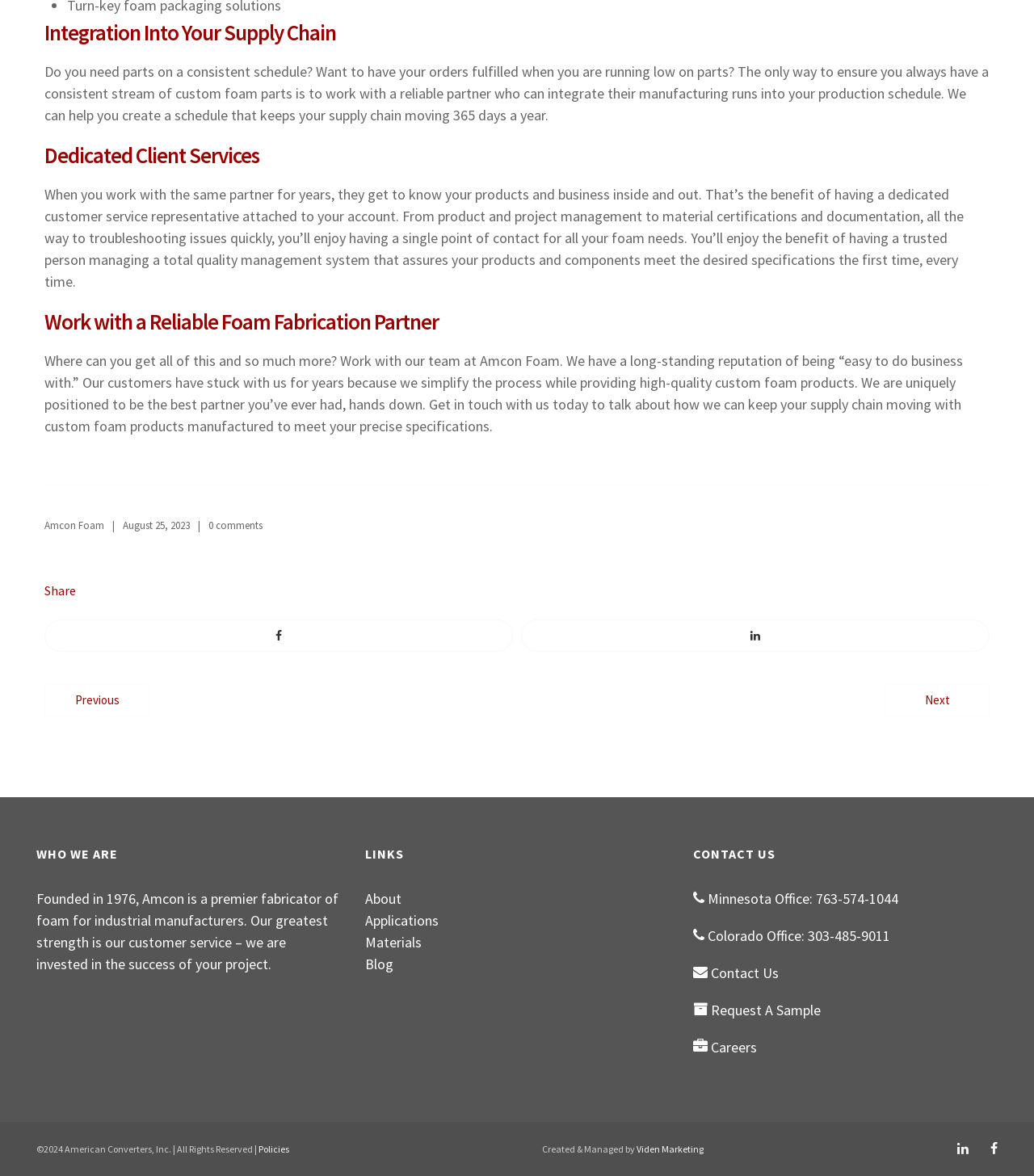Please identify the bounding box coordinates of the element on the webpage that should be clicked to follow this instruction: "Contact the Minnesota office". The bounding box coordinates should be given as four float numbers between 0 and 1, formatted as [left, top, right, bottom].

[0.685, 0.756, 0.869, 0.772]